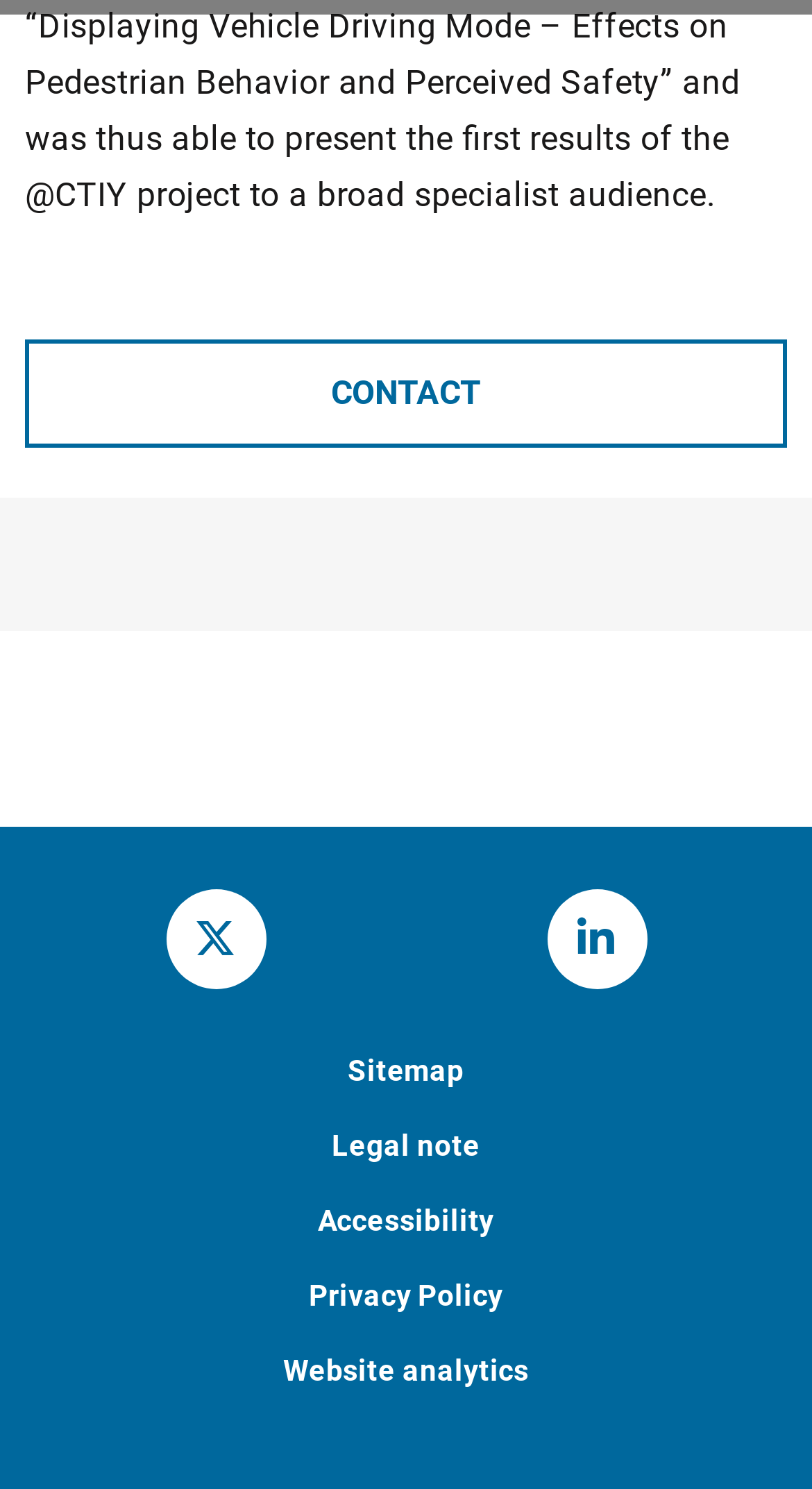Can you find the bounding box coordinates for the element to click on to achieve the instruction: "contact us"?

[0.031, 0.228, 0.969, 0.3]